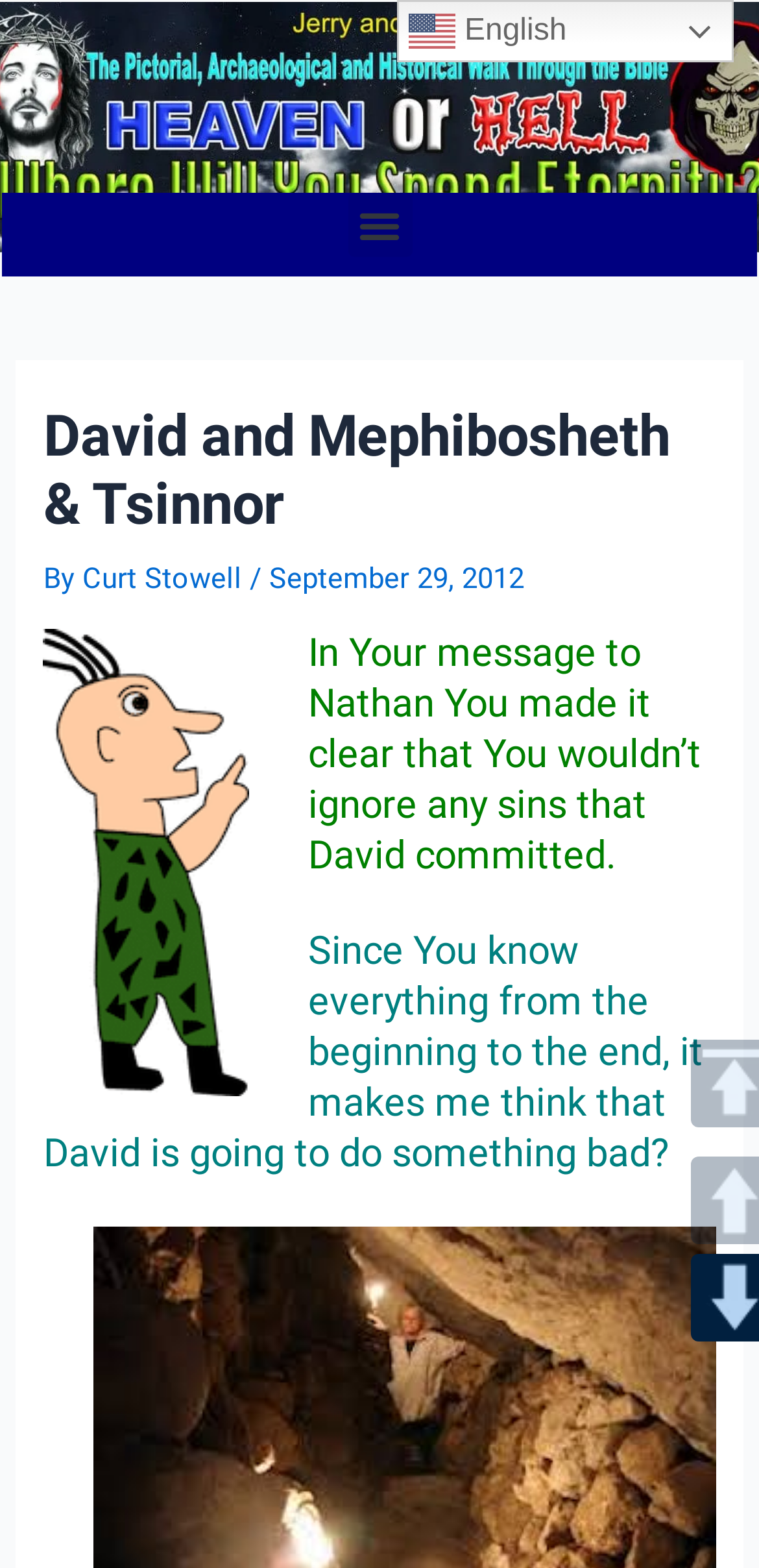Given the element description English, identify the bounding box coordinates for the UI element on the webpage screenshot. The format should be (top-left x, top-left y, bottom-right x, bottom-right y), with values between 0 and 1.

[0.524, 0.0, 0.967, 0.04]